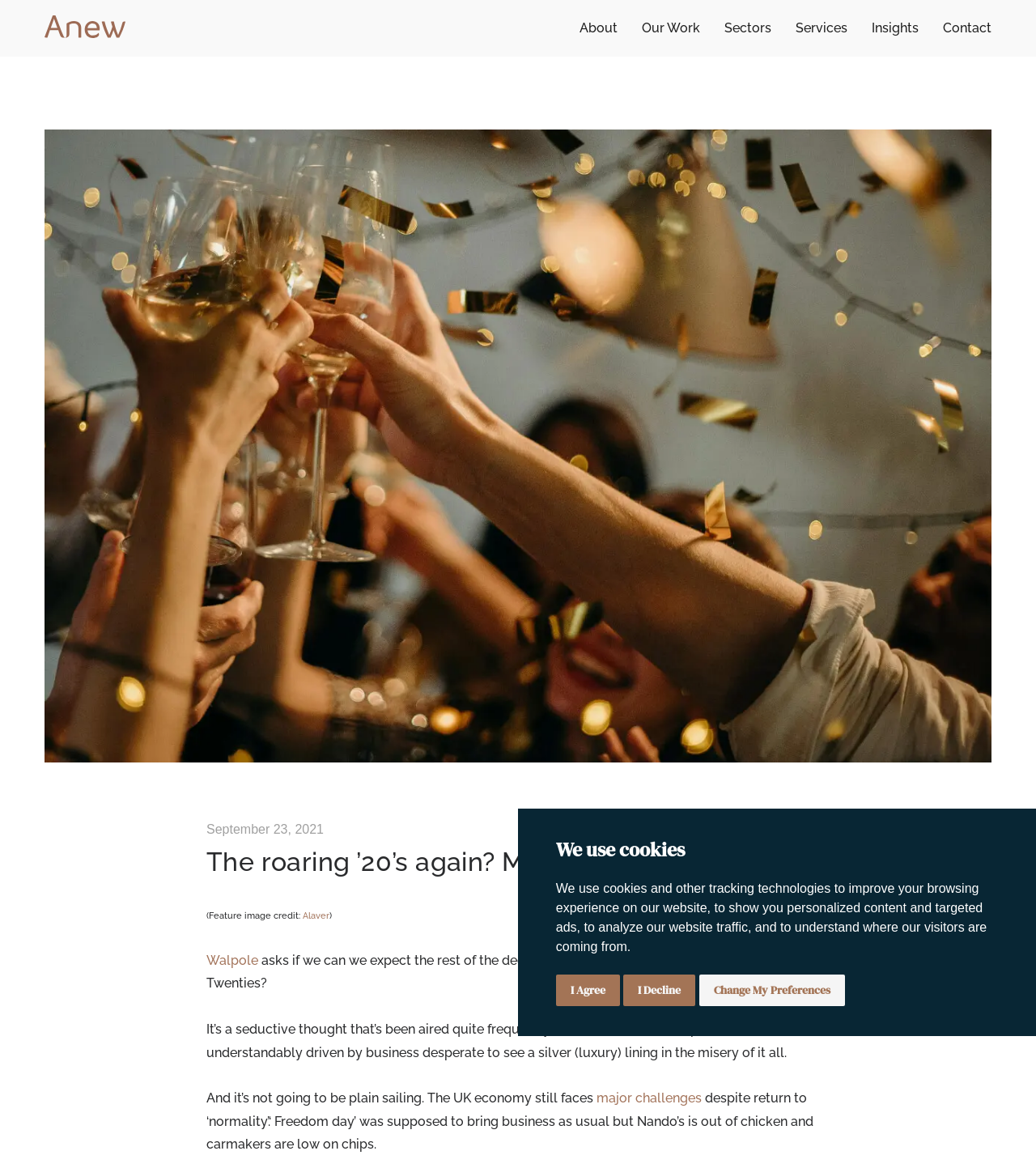Determine the bounding box coordinates of the UI element described below. Use the format (top-left x, top-left y, bottom-right x, bottom-right y) with floating point numbers between 0 and 1: Insights

[0.841, 0.017, 0.91, 0.03]